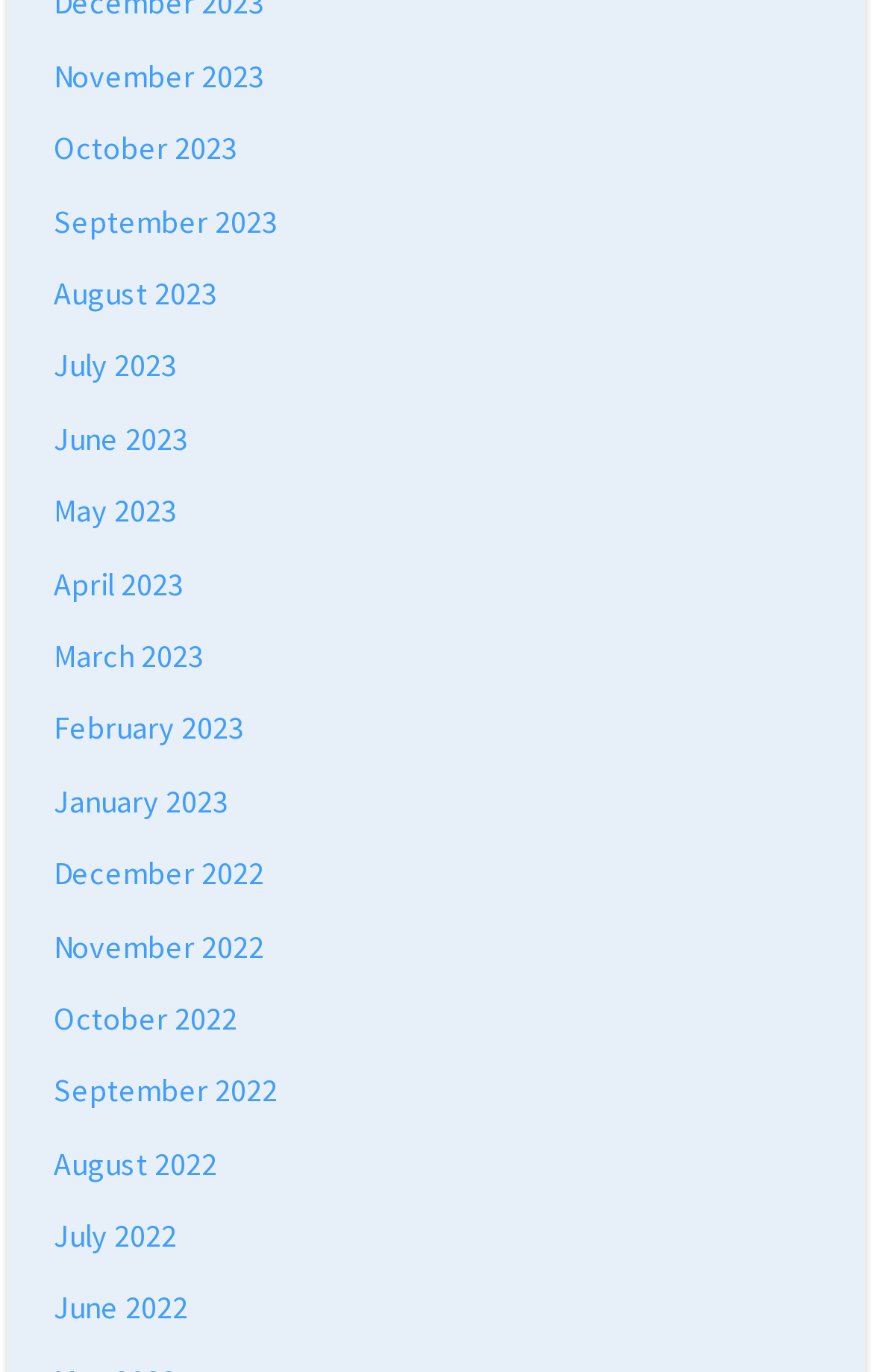Kindly determine the bounding box coordinates of the area that needs to be clicked to fulfill this instruction: "view January 2023".

[0.062, 0.569, 0.262, 0.598]